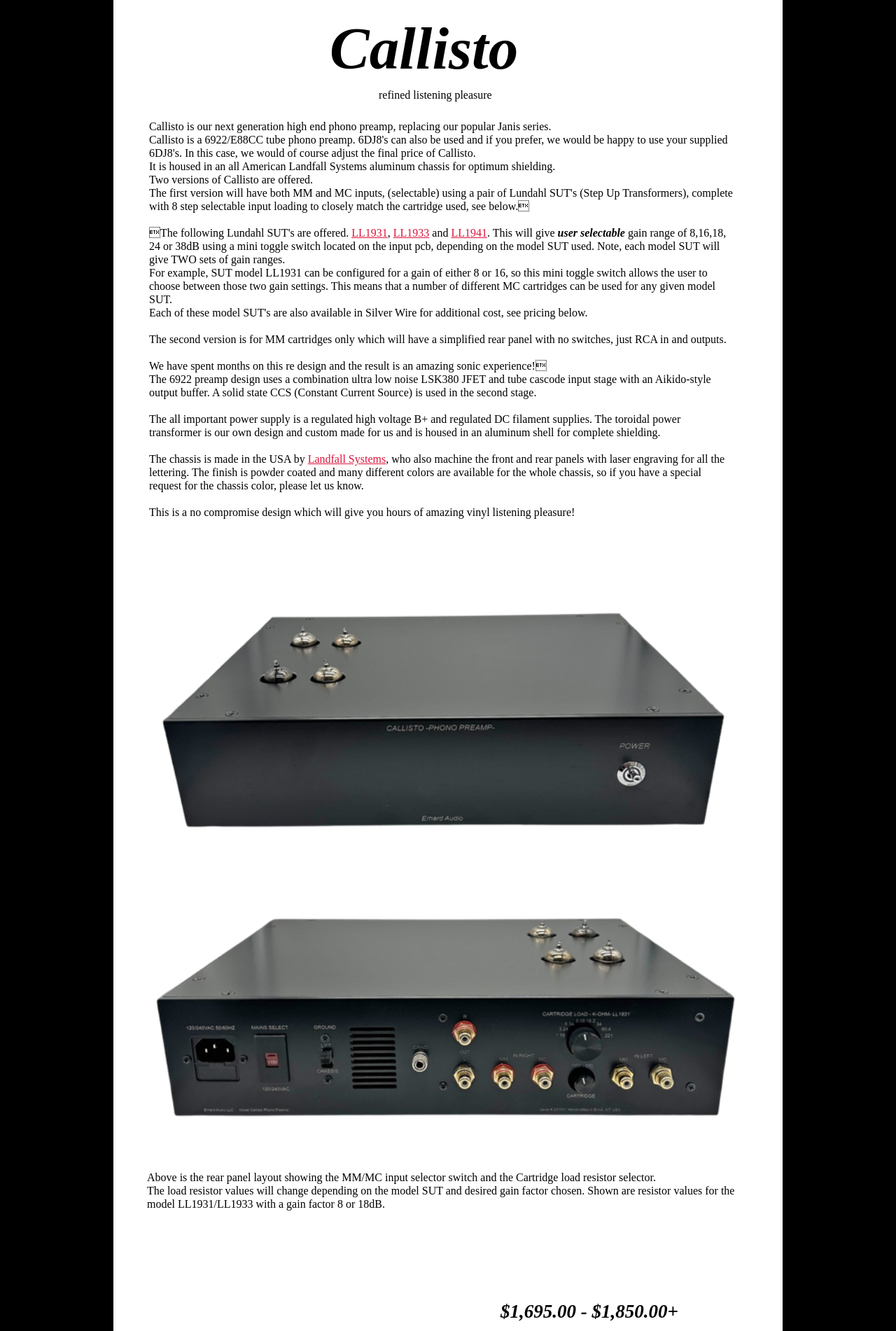What is the purpose of the mini toggle switch? Analyze the screenshot and reply with just one word or a short phrase.

To choose gain settings